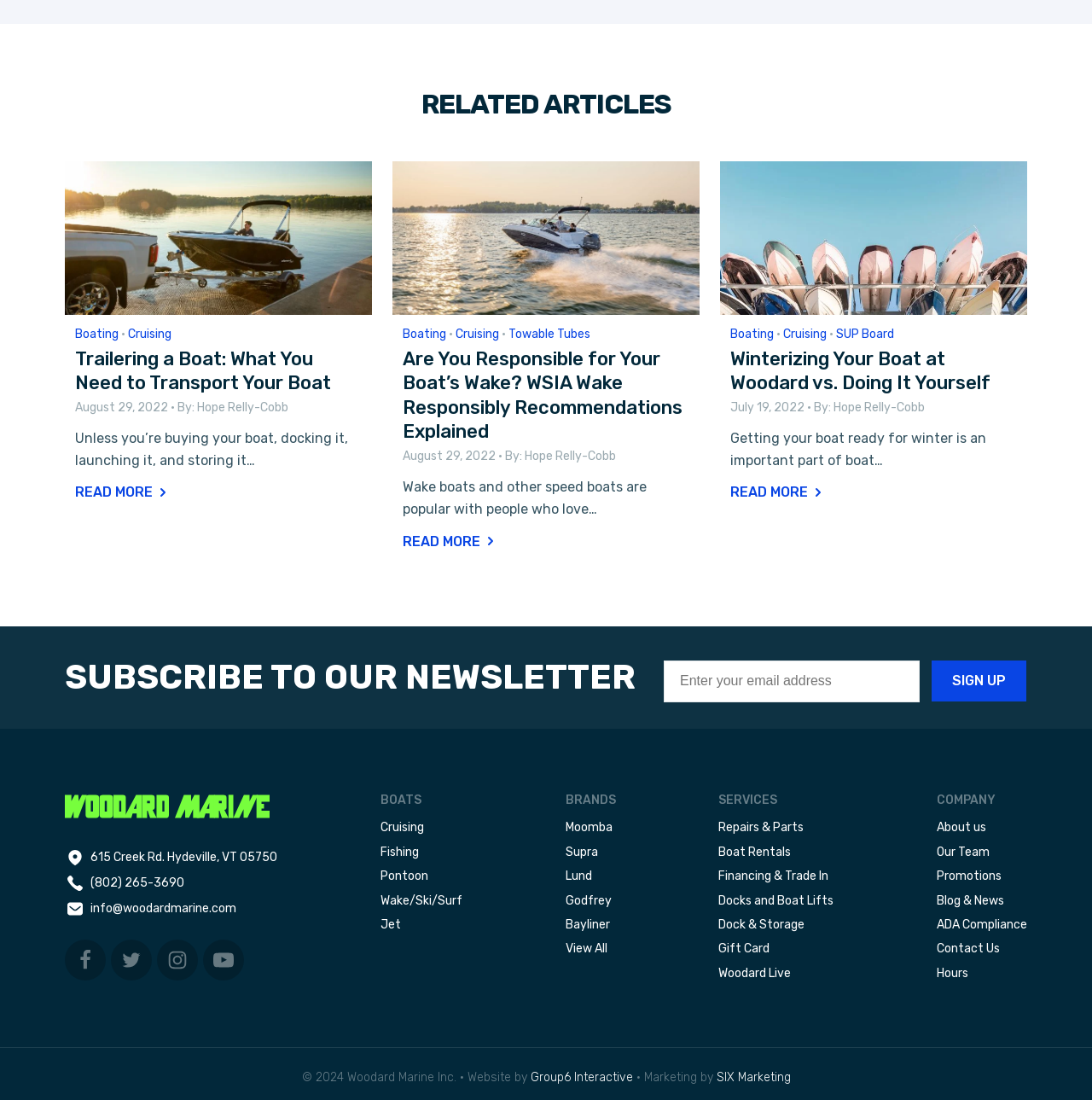Determine the bounding box coordinates of the clickable element to achieve the following action: 'Click on the 'SIGN UP' button'. Provide the coordinates as four float values between 0 and 1, formatted as [left, top, right, bottom].

[0.853, 0.601, 0.94, 0.638]